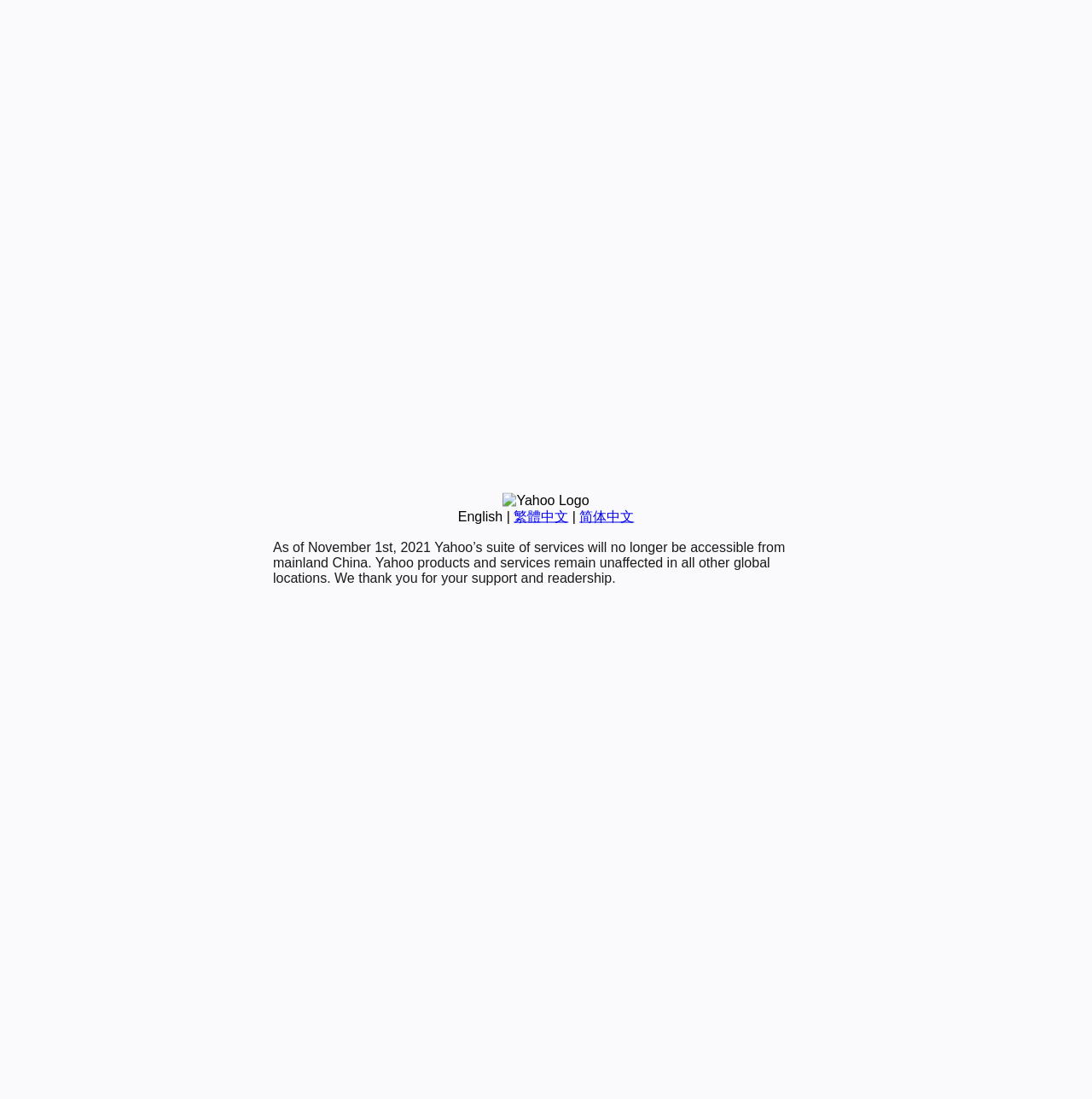Find the coordinates for the bounding box of the element with this description: "繁體中文".

[0.47, 0.463, 0.52, 0.476]